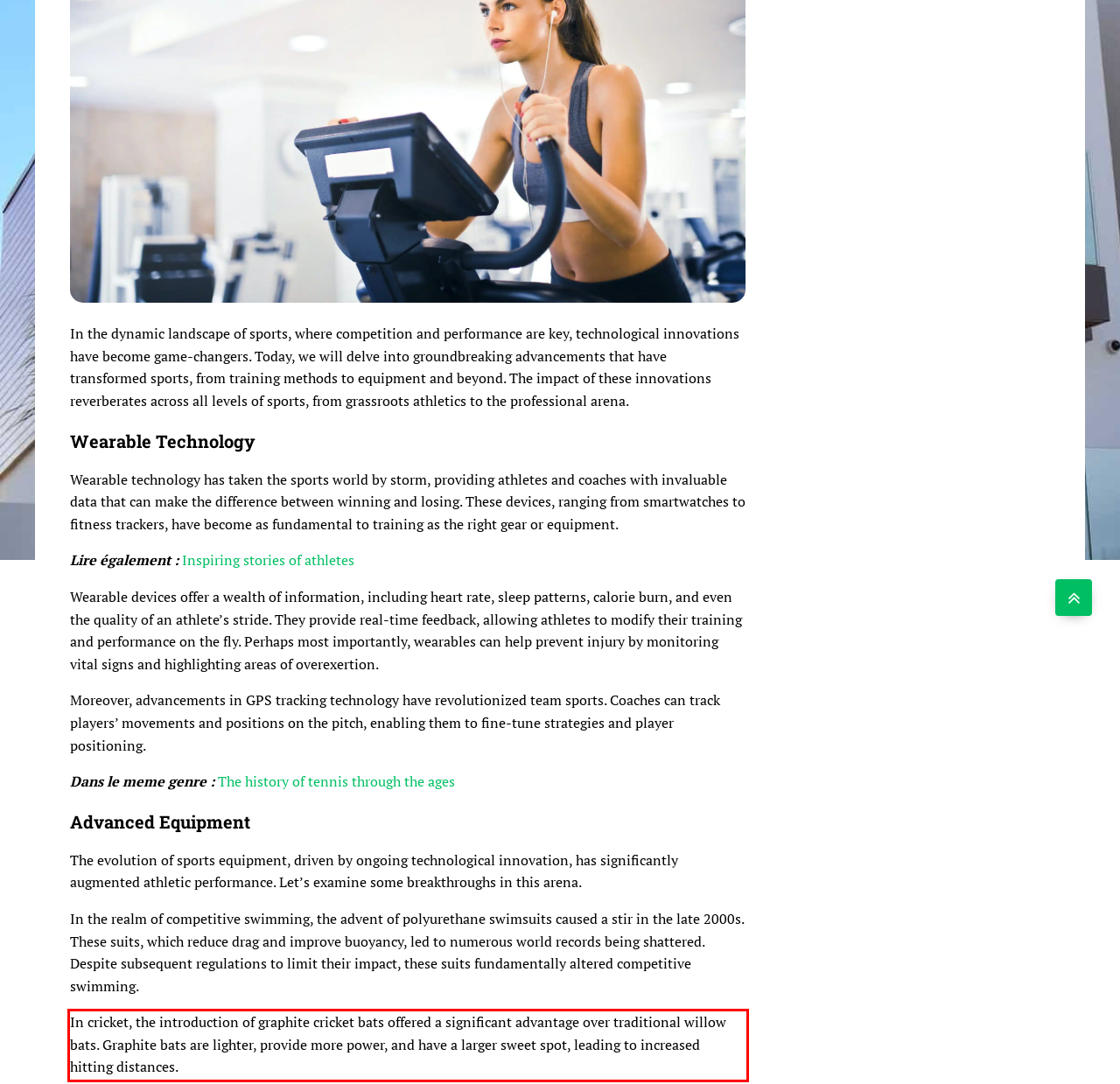You are presented with a webpage screenshot featuring a red bounding box. Perform OCR on the text inside the red bounding box and extract the content.

In cricket, the introduction of graphite cricket bats offered a significant advantage over traditional willow bats. Graphite bats are lighter, provide more power, and have a larger sweet spot, leading to increased hitting distances.